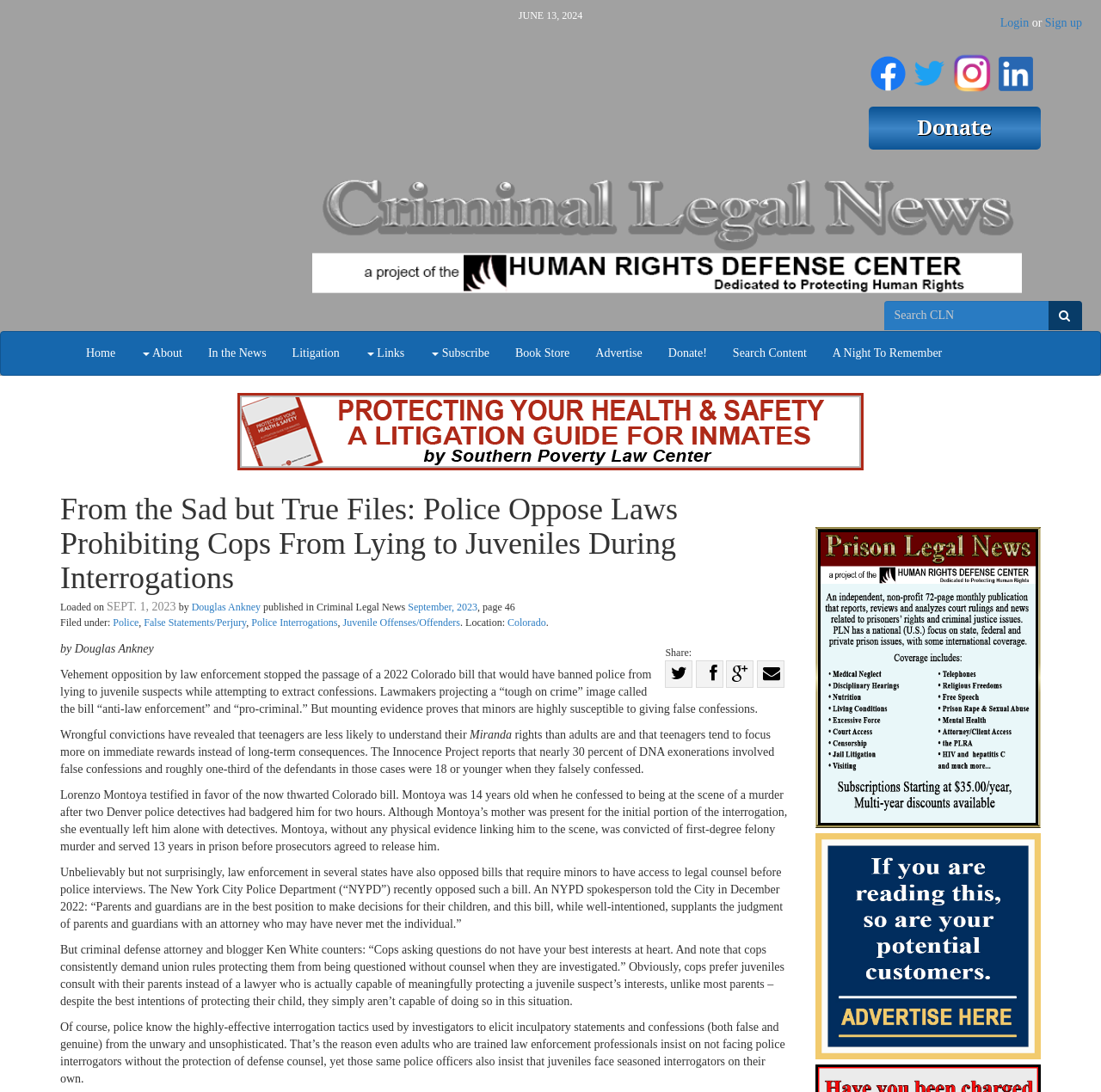Please find the bounding box coordinates of the section that needs to be clicked to achieve this instruction: "Visit the website of GeneratePress".

None